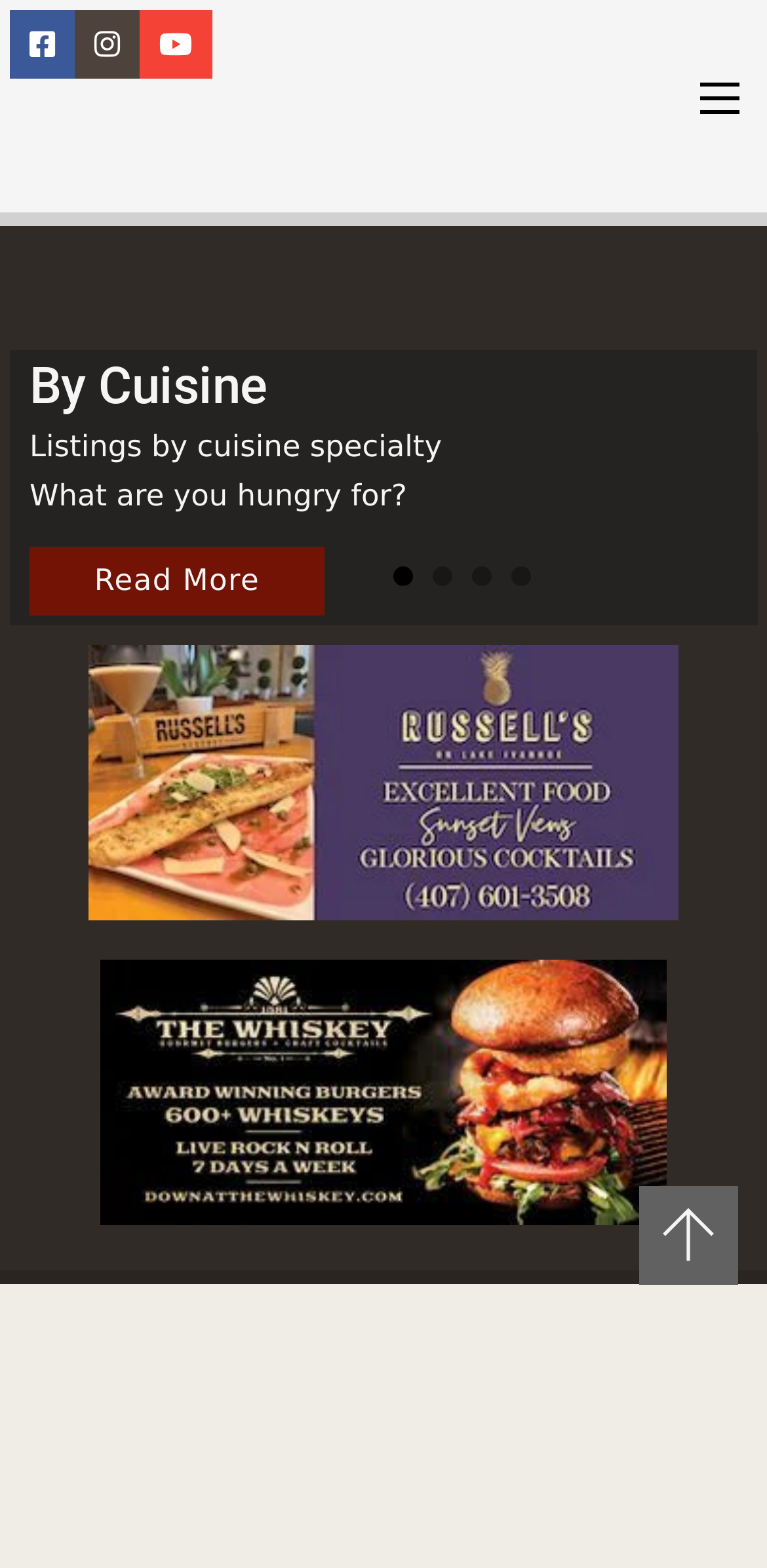Convey a detailed summary of the webpage, mentioning all key elements.

The webpage appears to be an article about Taco Tuesday, with a focus on the trademark ownership of the phrase. The title of the article is "Taco Bell is forbidden to use the phrase Taco Tuesday; so are you - Scott Joseph Orlando Restaurant Guide".

At the top left of the page, there are three social media links, represented by icons, followed by a search bar that spans most of the width of the page. On the top right, there is a mobile menu button.

Below the top section, there is a tab panel with four tabs, labeled "1 of 4", "2 of 4", "3 of 4", and "4 of 4". The first tab is selected by default. Within the first tab, there is a heading "By Cuisine" and two paragraphs of text, "Listings by cuisine specialty" and "What are you hungry for?". There is also a "Read More" link.

To the right of the tab panel, there are four tabs labeled "Go to slide 1", "Go to slide 2", "Go to slide 3", and "Go to slide 4". The first tab is selected by default.

Further down the page, there are two large links, one below the other, that take up most of the width of the page. These links may be related to the article's content or may be advertisements.

Overall, the webpage has a simple layout with a focus on the article's content and some navigation elements at the top.